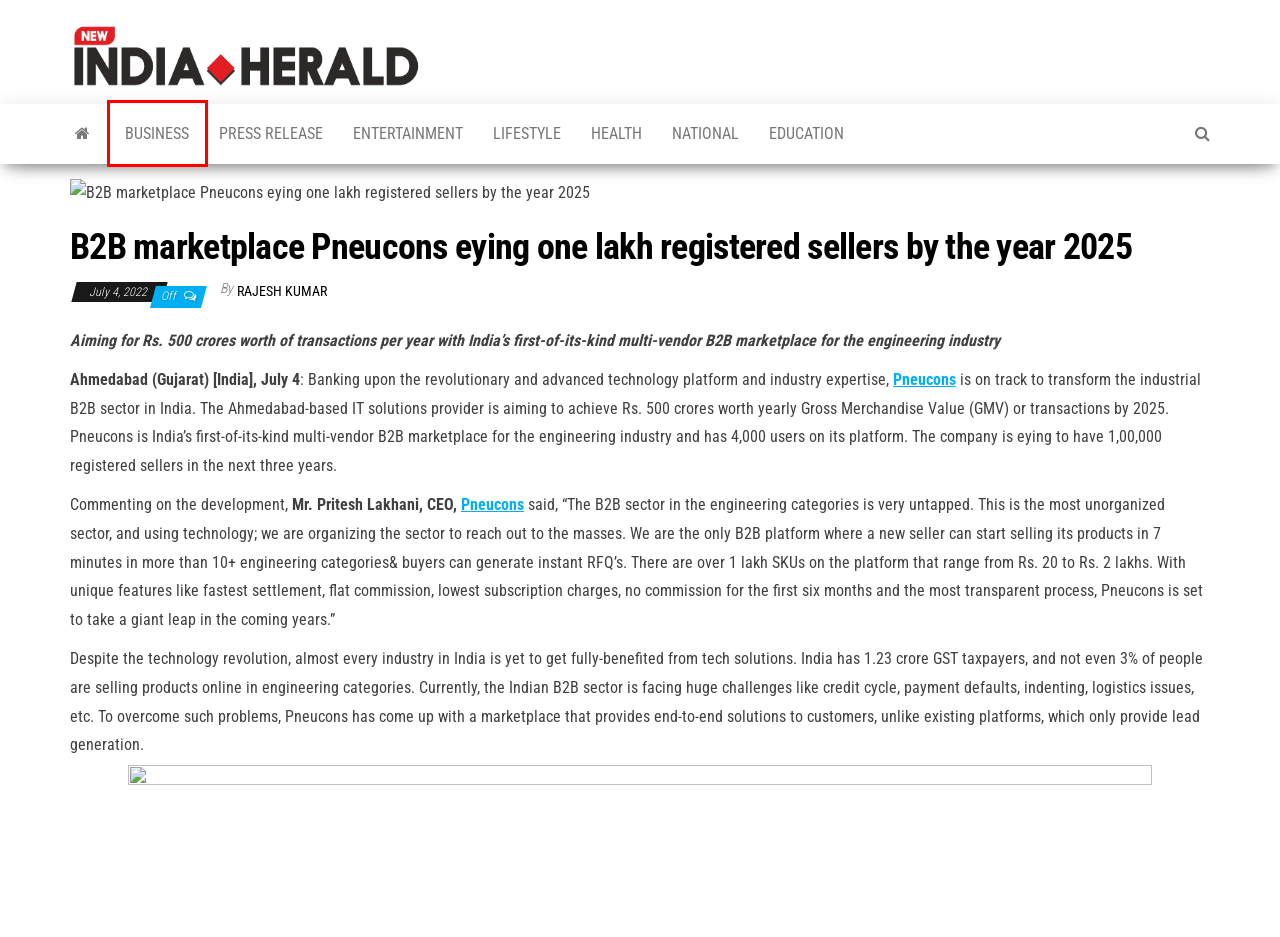You are given a screenshot of a webpage with a red rectangle bounding box. Choose the best webpage description that matches the new webpage after clicking the element in the bounding box. Here are the candidates:
A. Entertainment – New India Herald
B. Rajesh Kumar – New India Herald
C. Business – New India Herald
D. Online Industrial B2B Marketplace - Pneucons
E. Lifestyle – New India Herald
F. New India Herald
G. Education – New India Herald
H. National – New India Herald

C